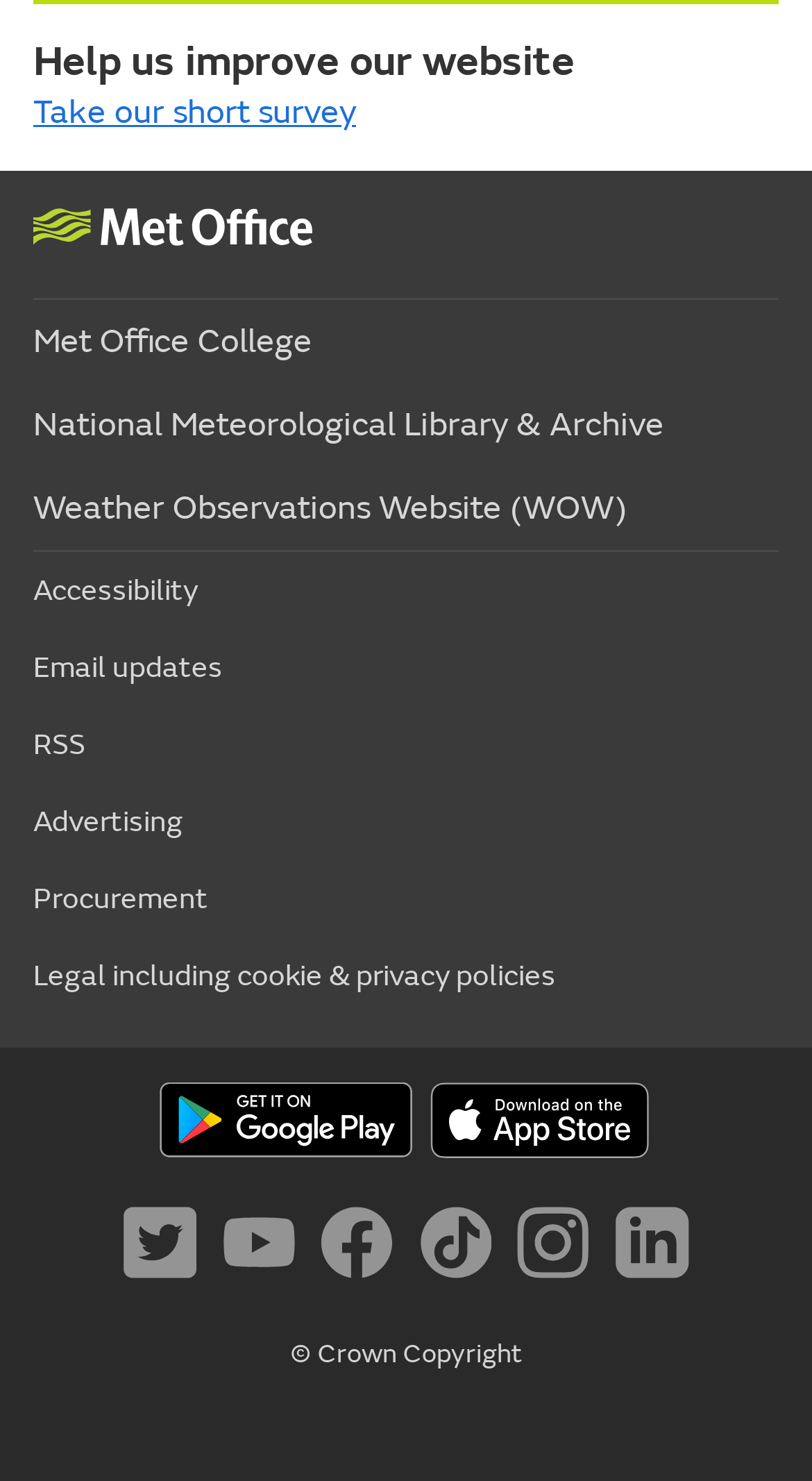Provide the bounding box coordinates for the UI element described in this sentence: "Weather Observations Website (WOW)". The coordinates should be four float values between 0 and 1, i.e., [left, top, right, bottom].

[0.041, 0.315, 0.959, 0.372]